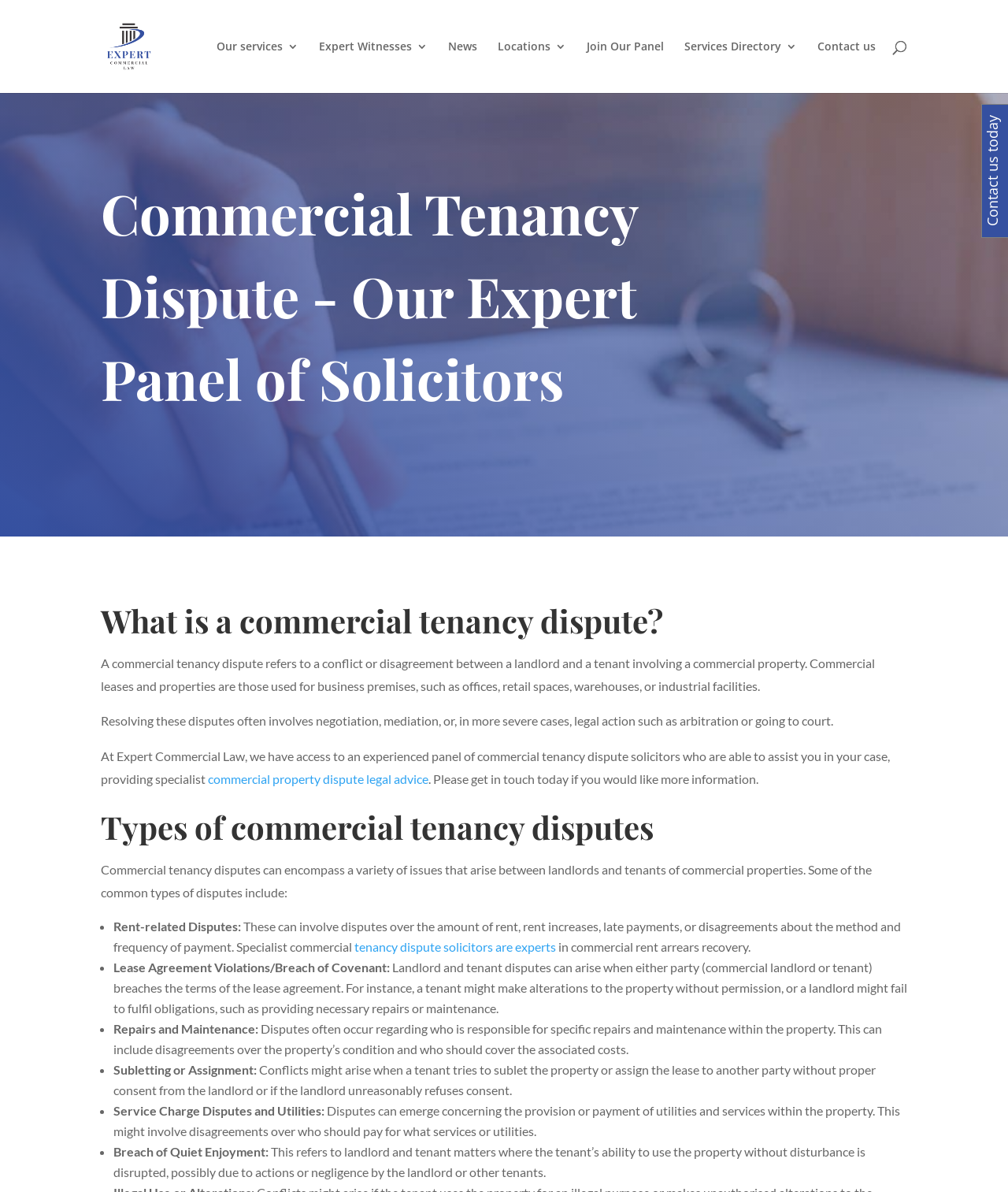Specify the bounding box coordinates of the area to click in order to follow the given instruction: "Click on 'Expert Commercial Law'."

[0.103, 0.032, 0.195, 0.044]